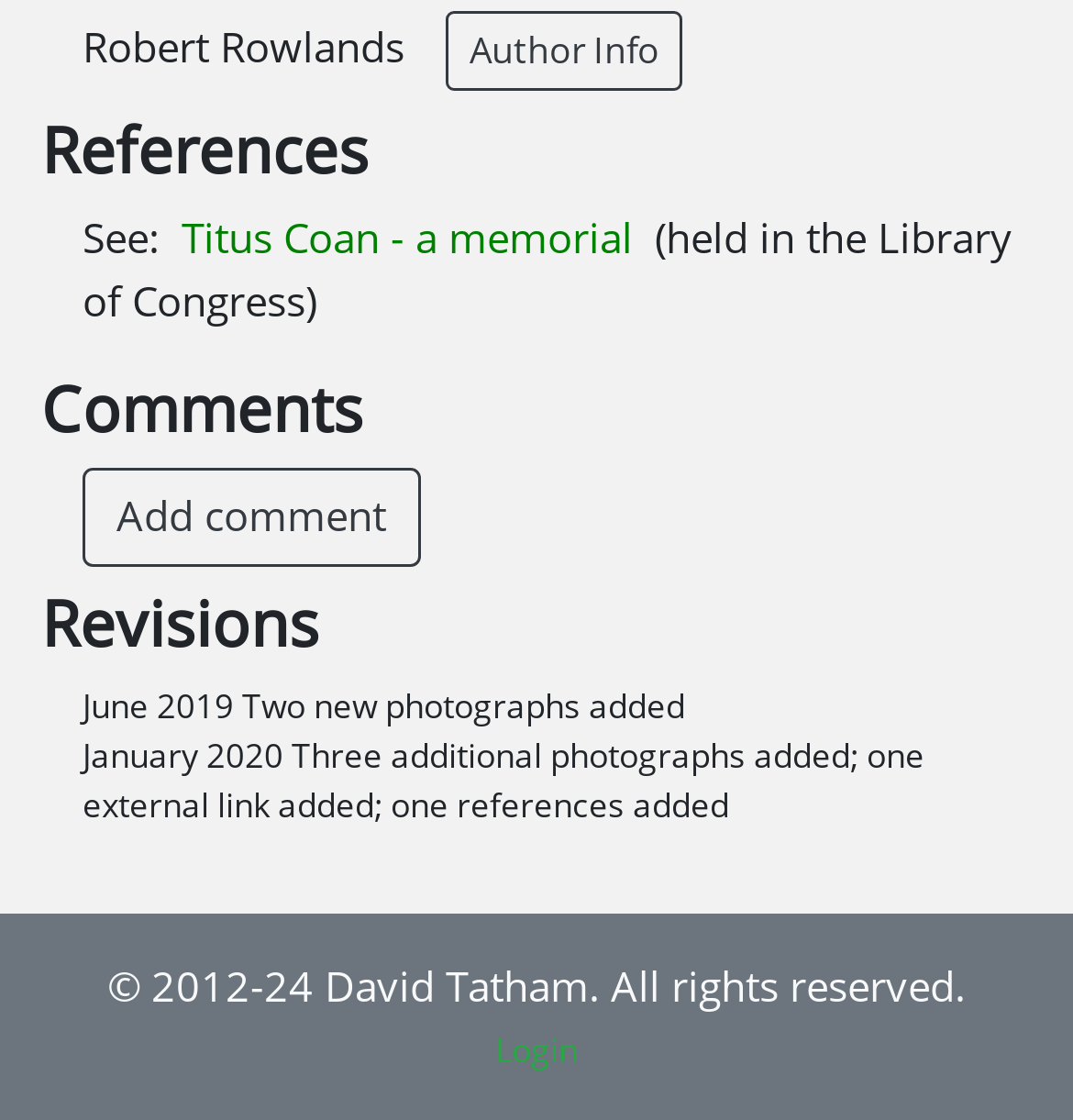Give the bounding box coordinates for this UI element: "Titus Coan - a memorial". The coordinates should be four float numbers between 0 and 1, arranged as [left, top, right, bottom].

[0.169, 0.188, 0.59, 0.237]